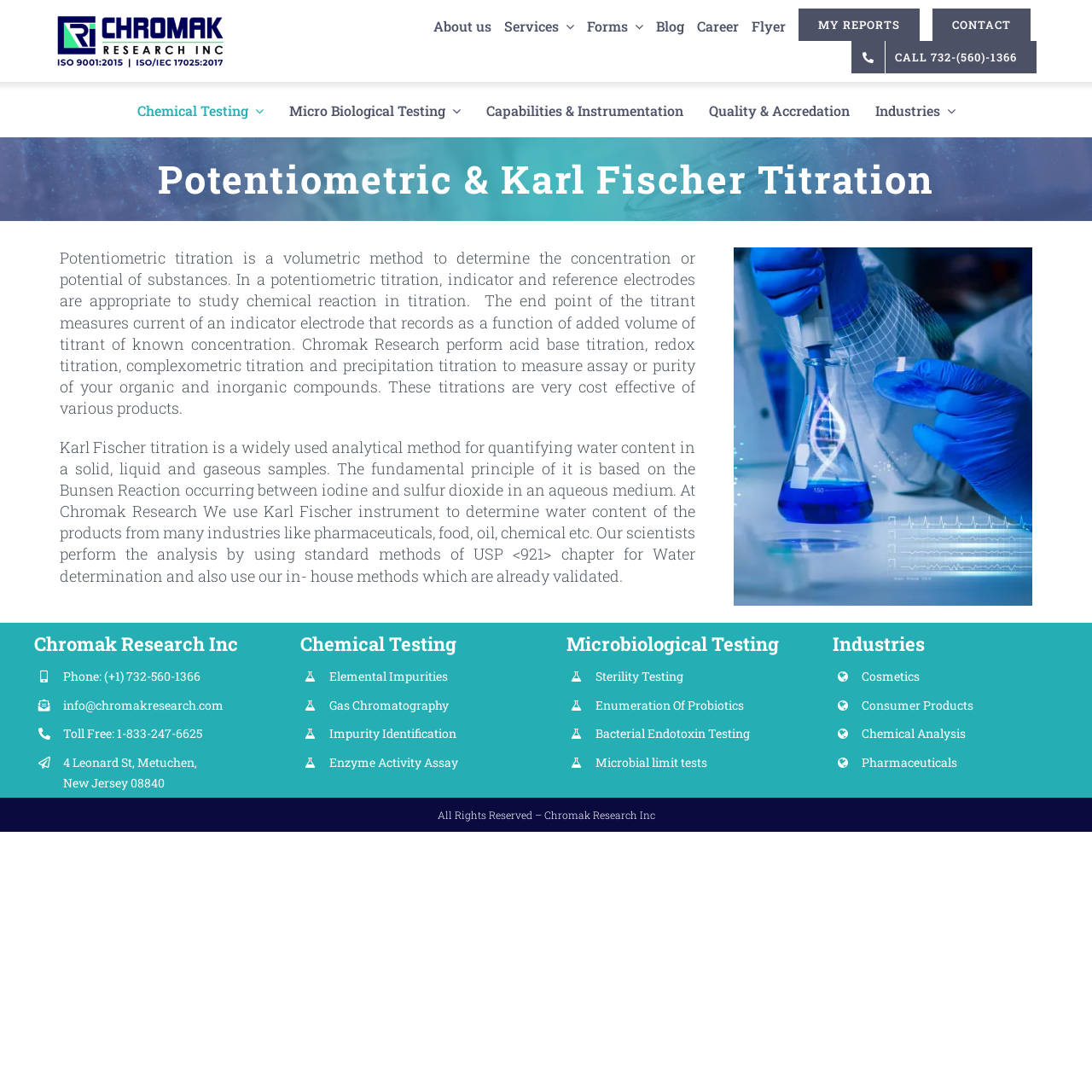Determine the primary headline of the webpage.

Potentiometric & Karl Fischer Titration